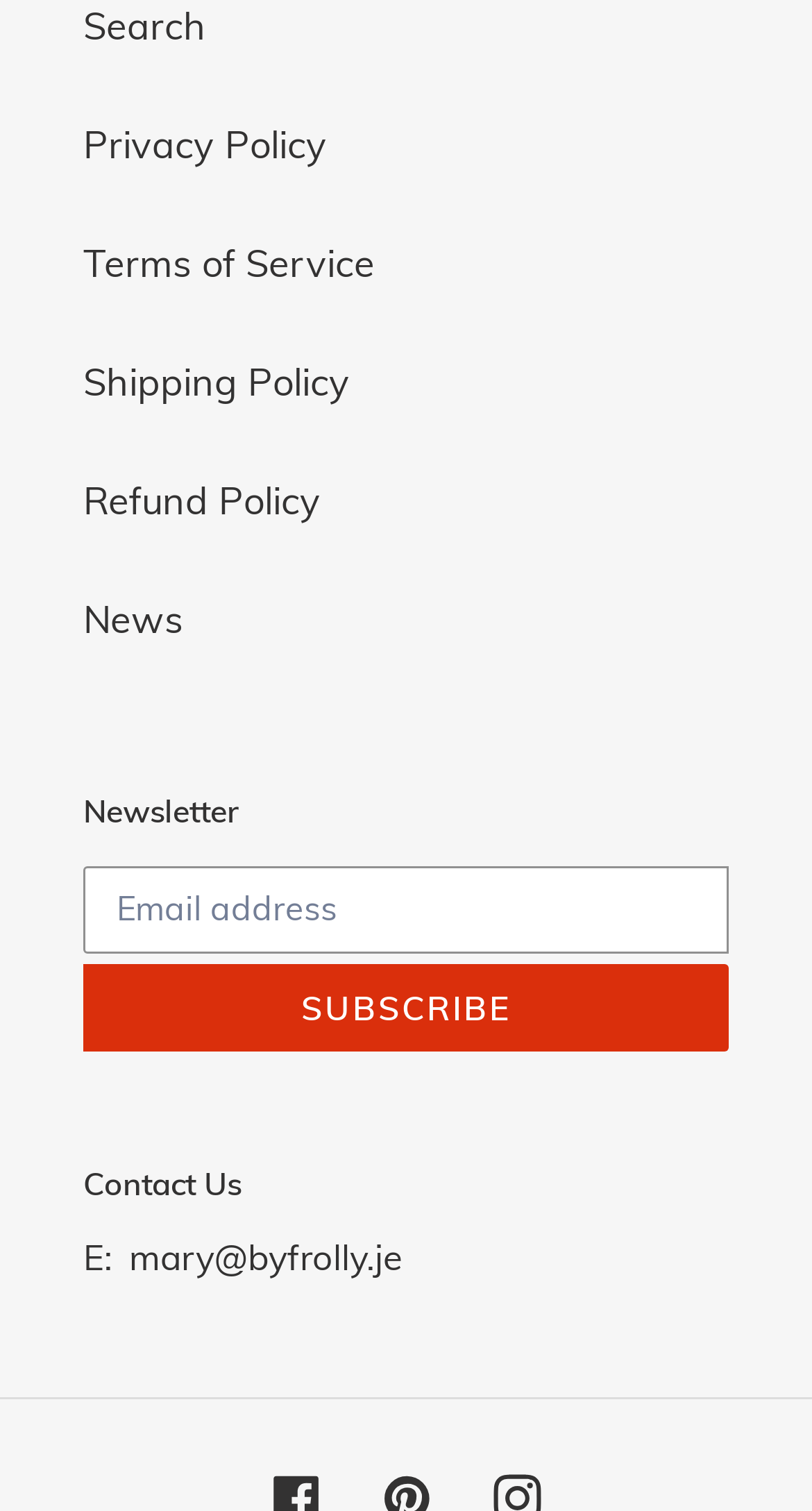Please mark the bounding box coordinates of the area that should be clicked to carry out the instruction: "Contact us".

[0.103, 0.77, 0.297, 0.797]